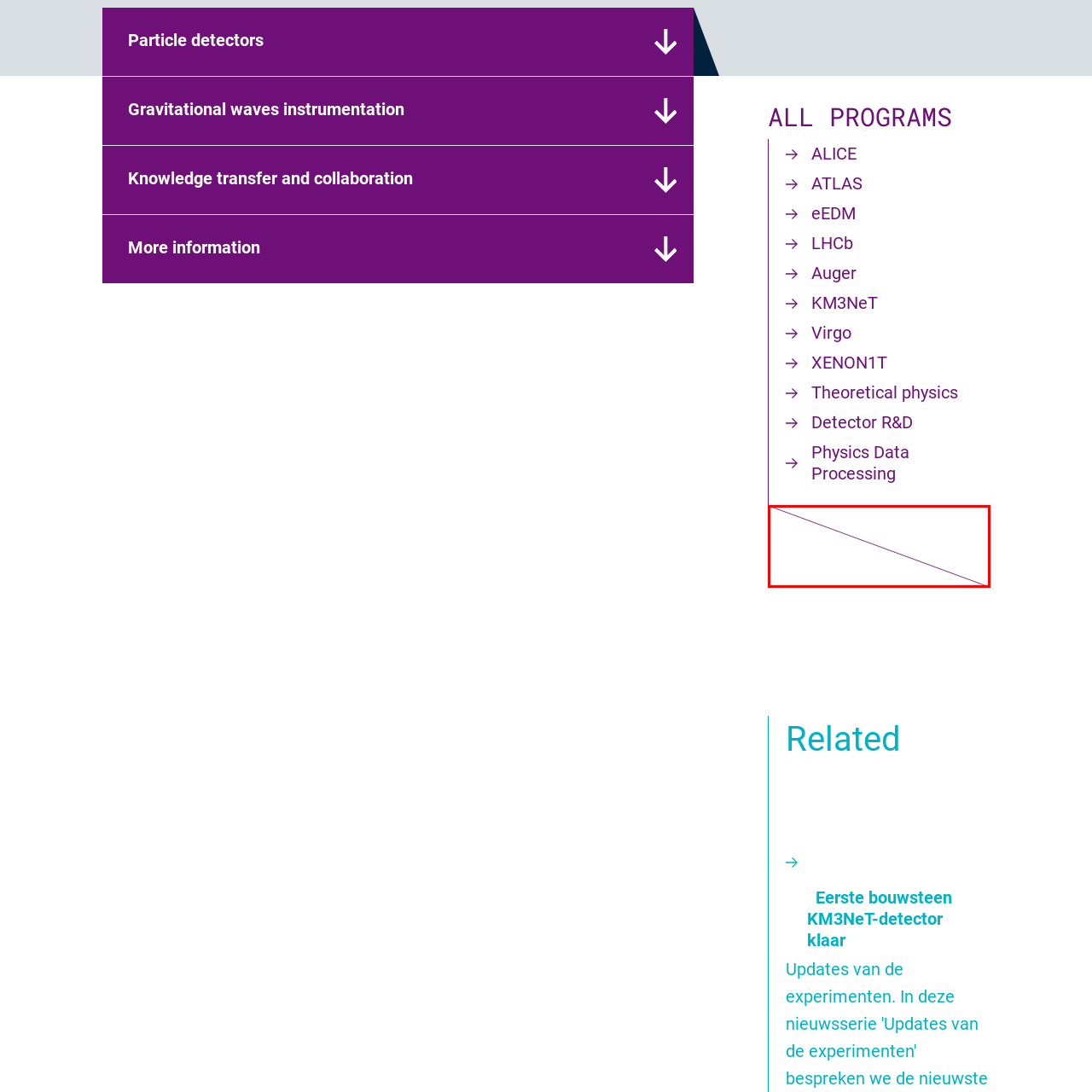Describe all the elements and activities occurring in the red-outlined area of the image extensively.

The image positioned prominently within the section titled "ALL PROGRAMS" likely serves as a visual reference to the various programs associated with scientific research, likely in the fields of particle physics and related studies. It follows the heading that anchors the list of notable collaborations and projects, such as ALICE, ATLAS, and LHCb, among others. These programs are integral to advancing our understanding of fundamental physics through large-scale experiments and data processing. The image thus complements the educational content, contributing to a visually engaging presentation of the extensive work being done in these scientific communities.